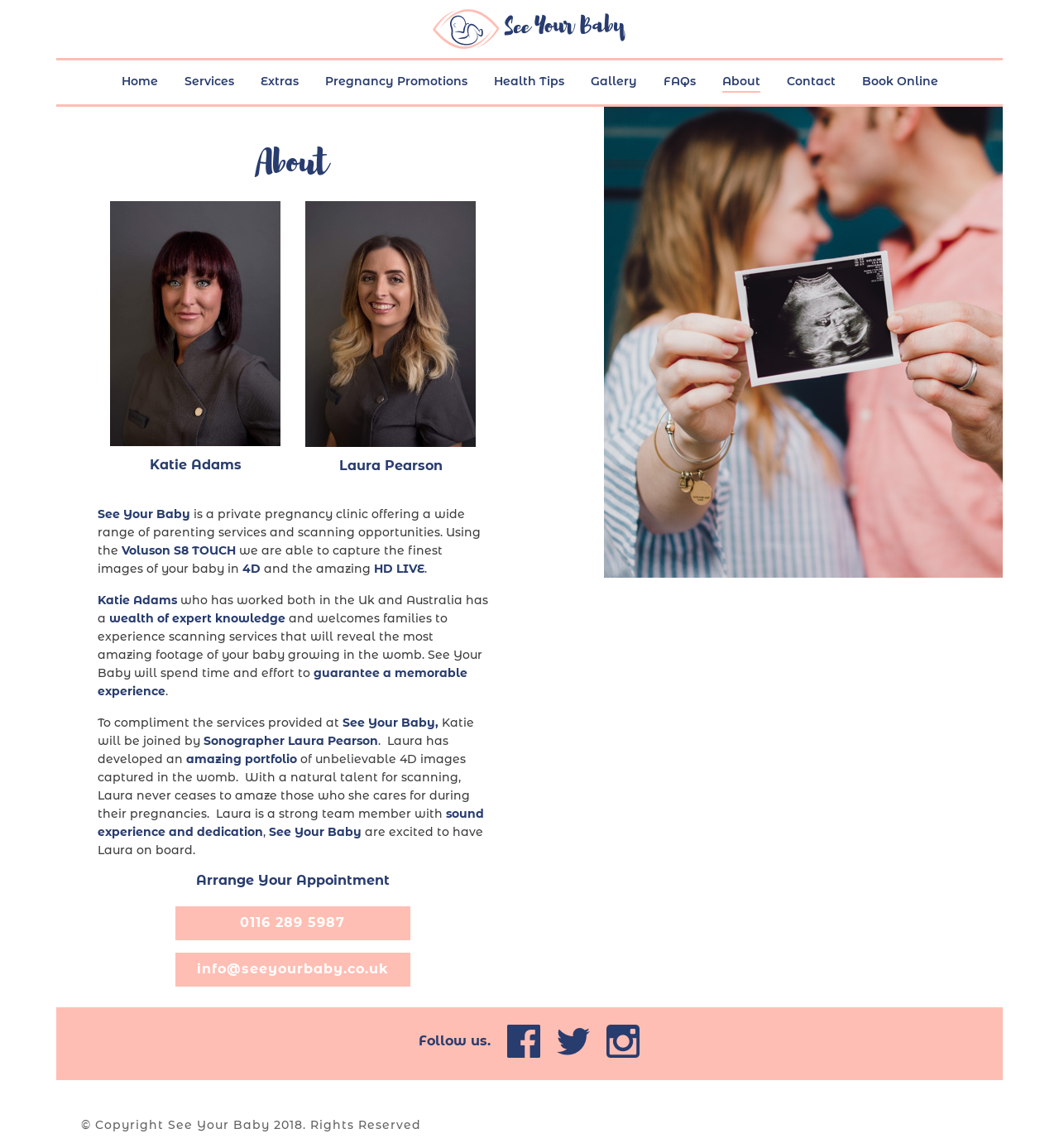Determine the bounding box coordinates for the region that must be clicked to execute the following instruction: "Email info@seeyourbaby.co.uk".

[0.165, 0.83, 0.388, 0.86]